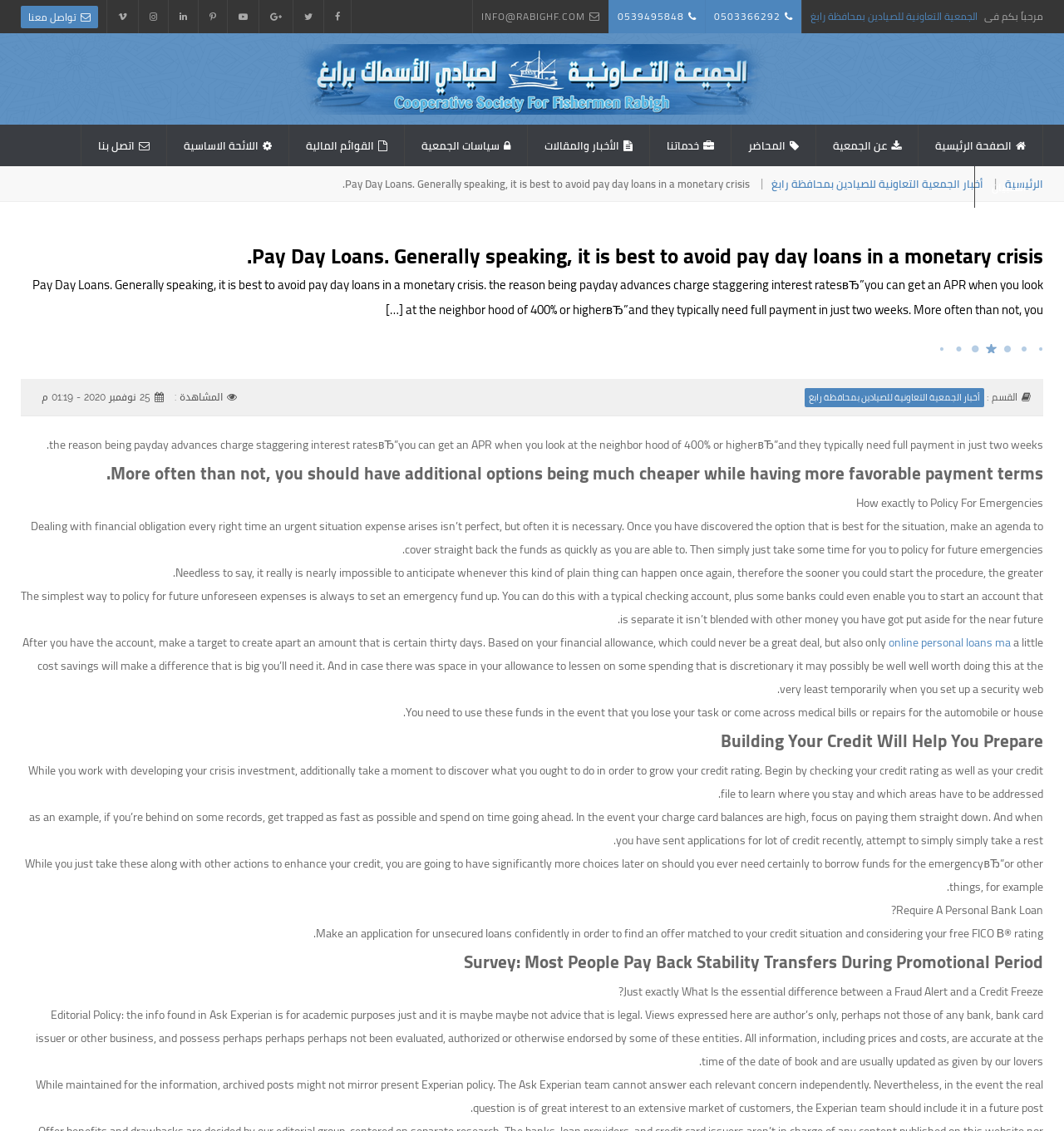Locate the bounding box coordinates of the segment that needs to be clicked to meet this instruction: "Call the phone number 0503366292".

[0.662, 0.0, 0.753, 0.029]